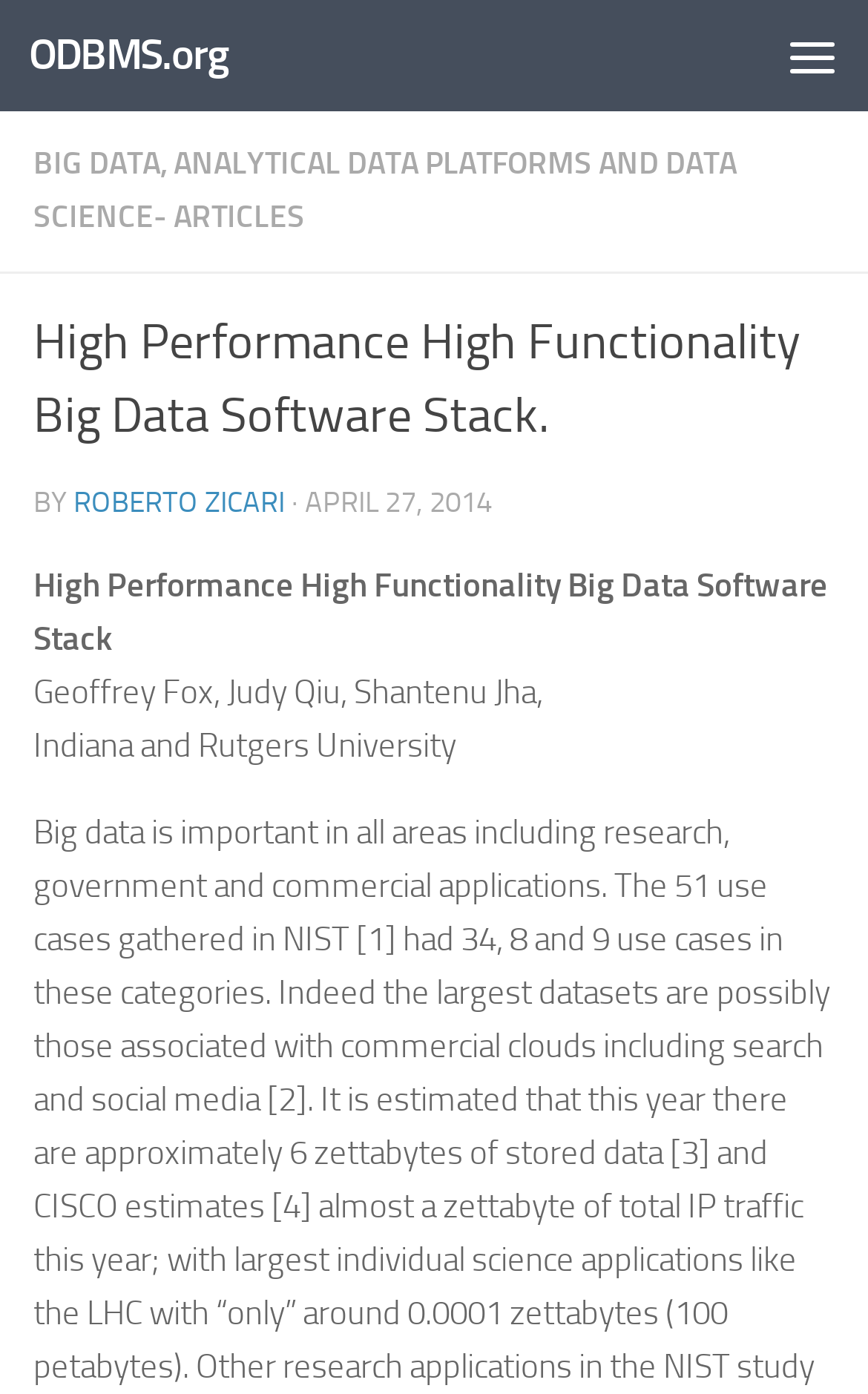What is the purpose of the 'Menu' button?
Give a one-word or short-phrase answer derived from the screenshot.

To expand or collapse the menu